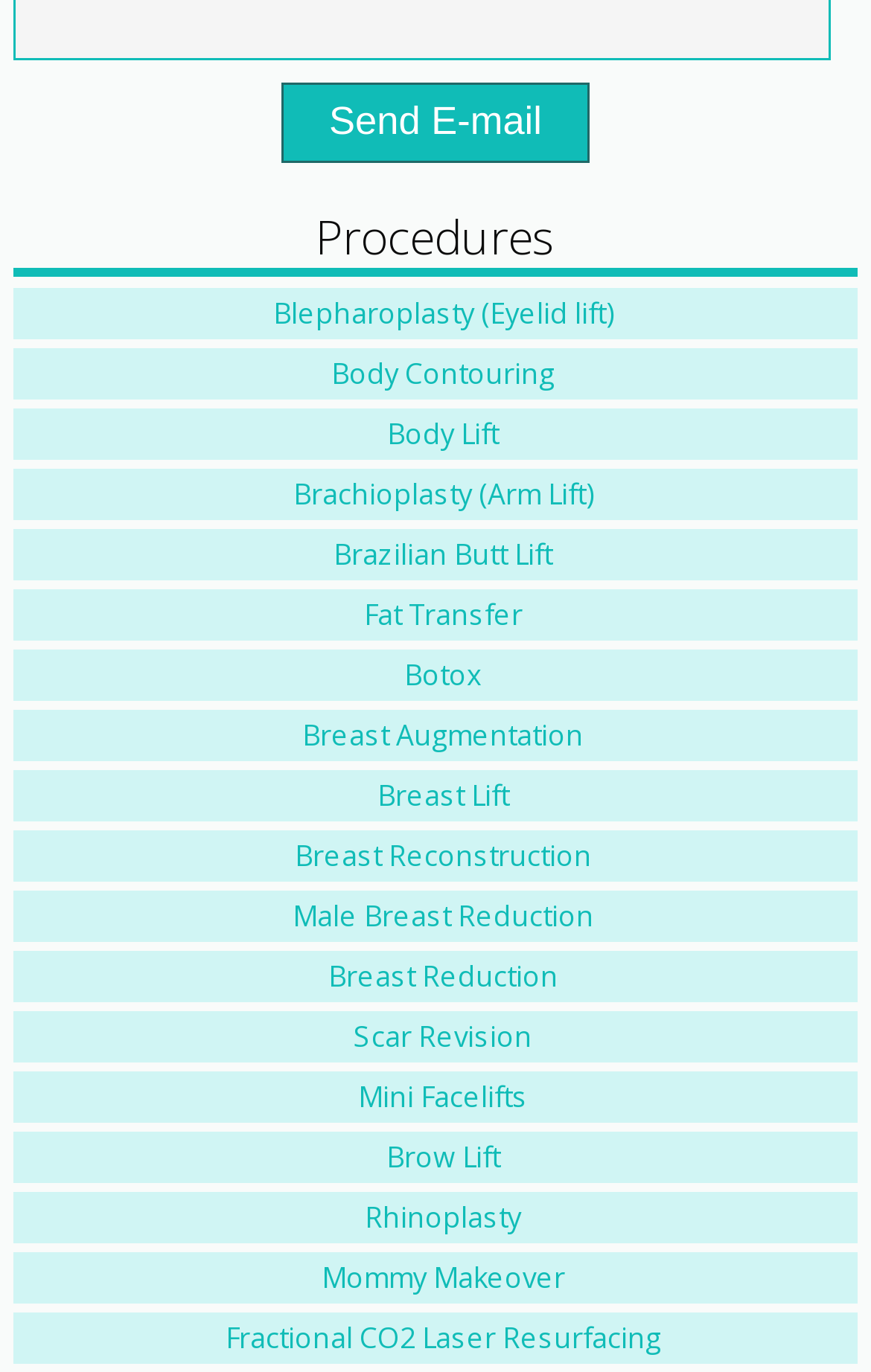Provide your answer to the question using just one word or phrase: How many procedures are listed?

20